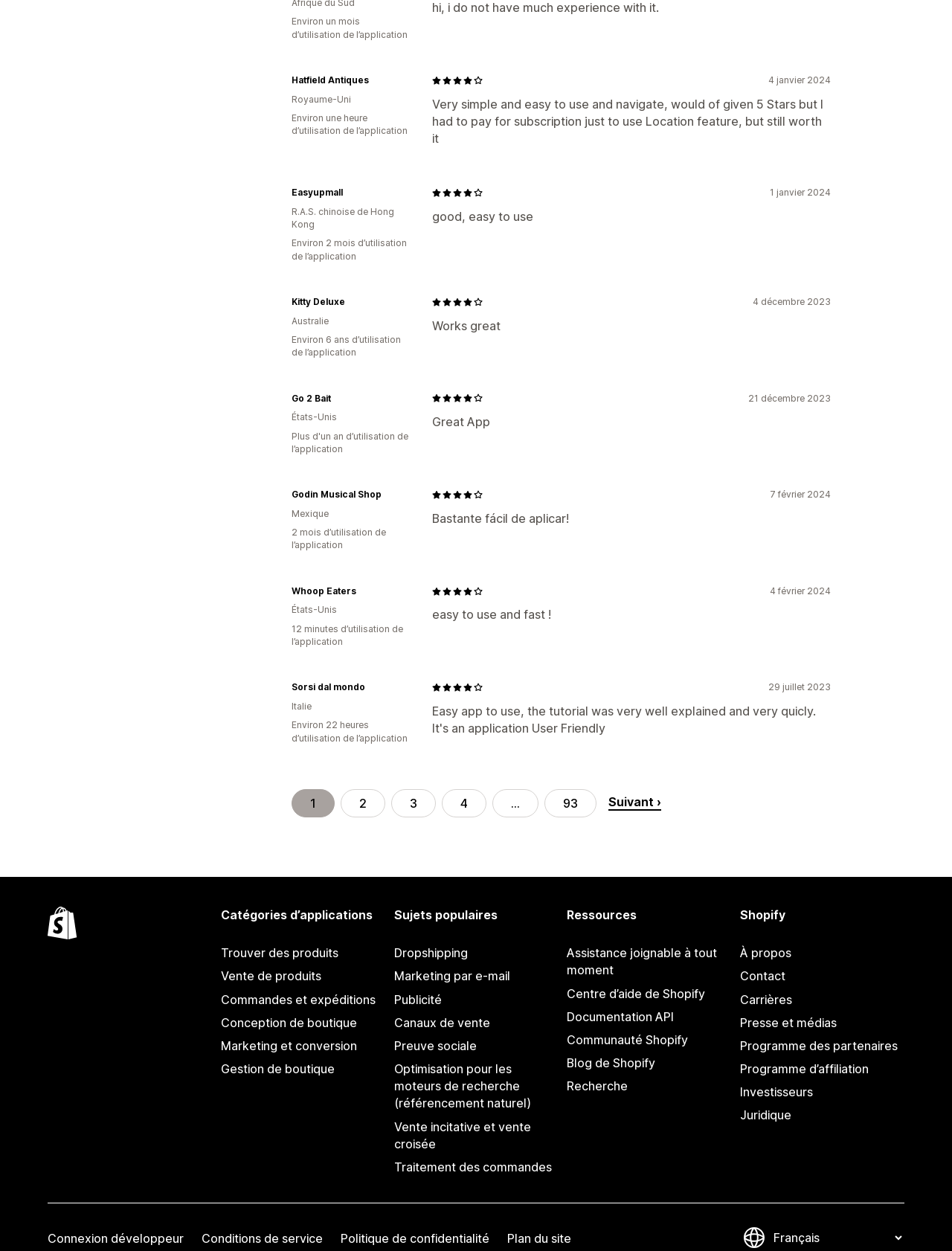Find and provide the bounding box coordinates for the UI element described with: "Vente incitative et vente croisée".

[0.414, 0.892, 0.586, 0.924]